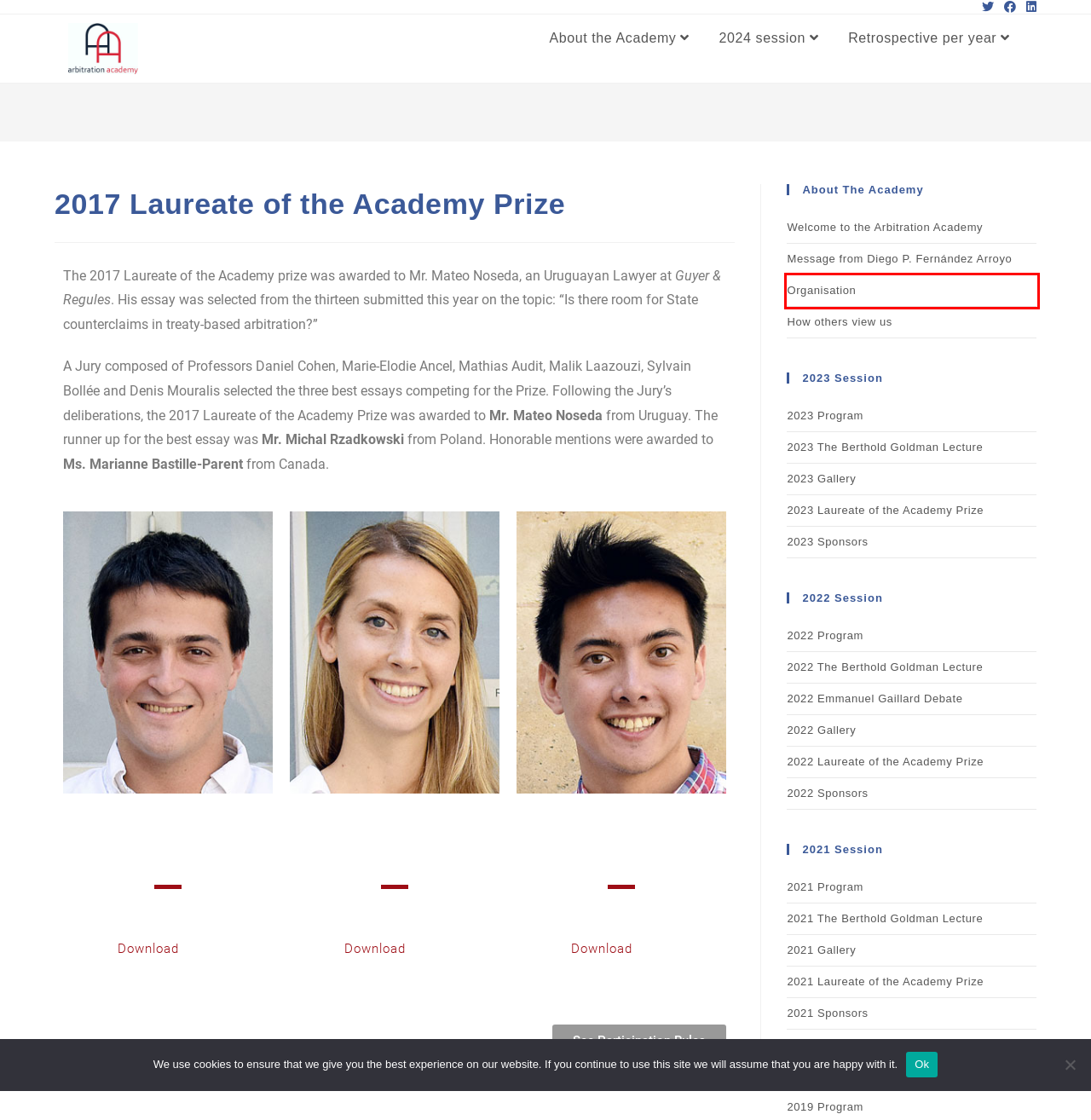Look at the screenshot of a webpage, where a red bounding box highlights an element. Select the best description that matches the new webpage after clicking the highlighted element. Here are the candidates:
A. 2021 Program – Arbitration Academy
B. 2023 Program – Arbitration Academy
C. 2022 Sponsors – Arbitration Academy
D. Organisation – Arbitration Academy
E. 2023 Sponsors – Arbitration Academy
F. 2022 The Berthold Goldman Lecture – Arbitration Academy
G. How others view us – Arbitration Academy
H. 2022 Gallery – Arbitration Academy

D